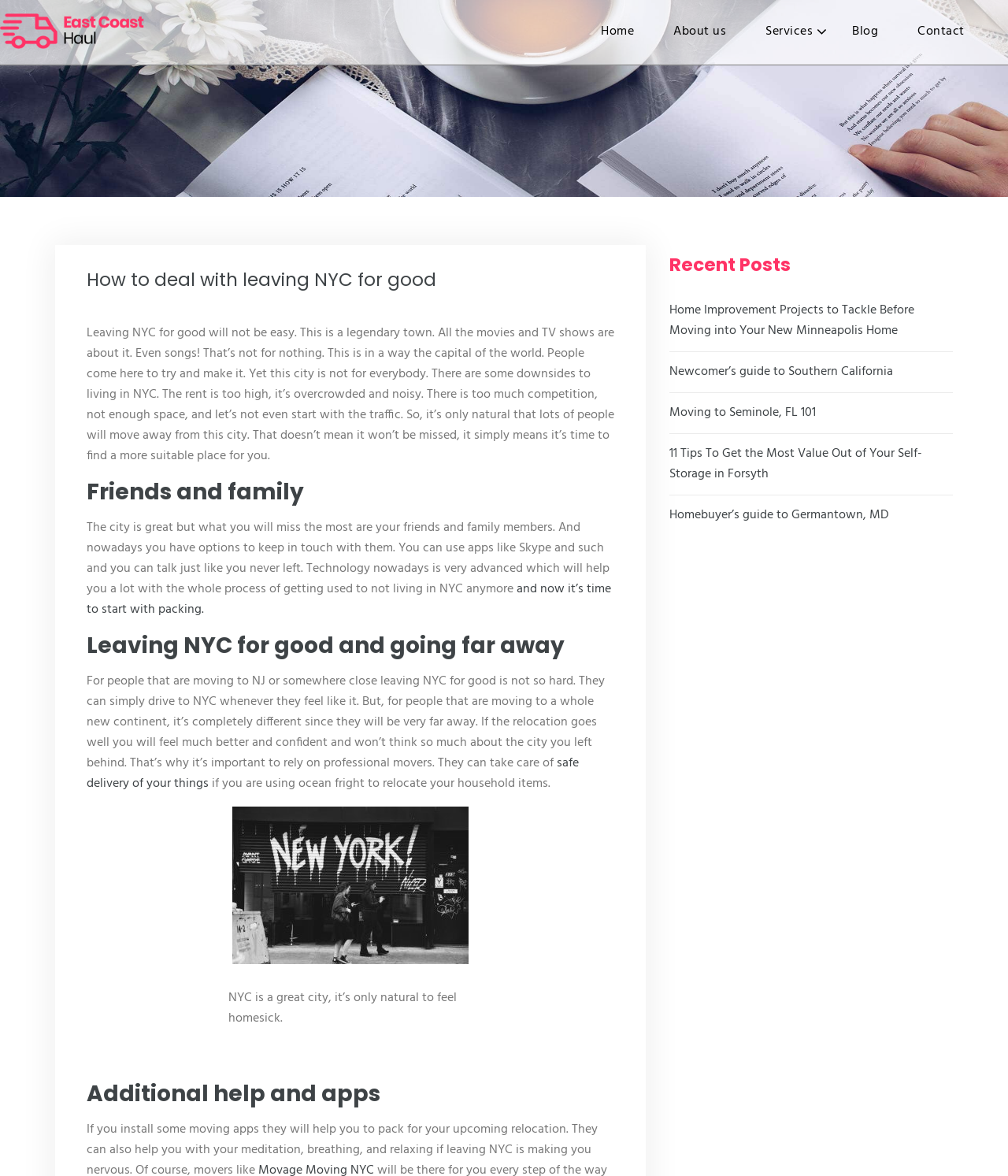Identify the bounding box coordinates for the UI element mentioned here: "Homebuyer’s guide to Germantown, MD". Provide the coordinates as four float values between 0 and 1, i.e., [left, top, right, bottom].

[0.664, 0.429, 0.945, 0.447]